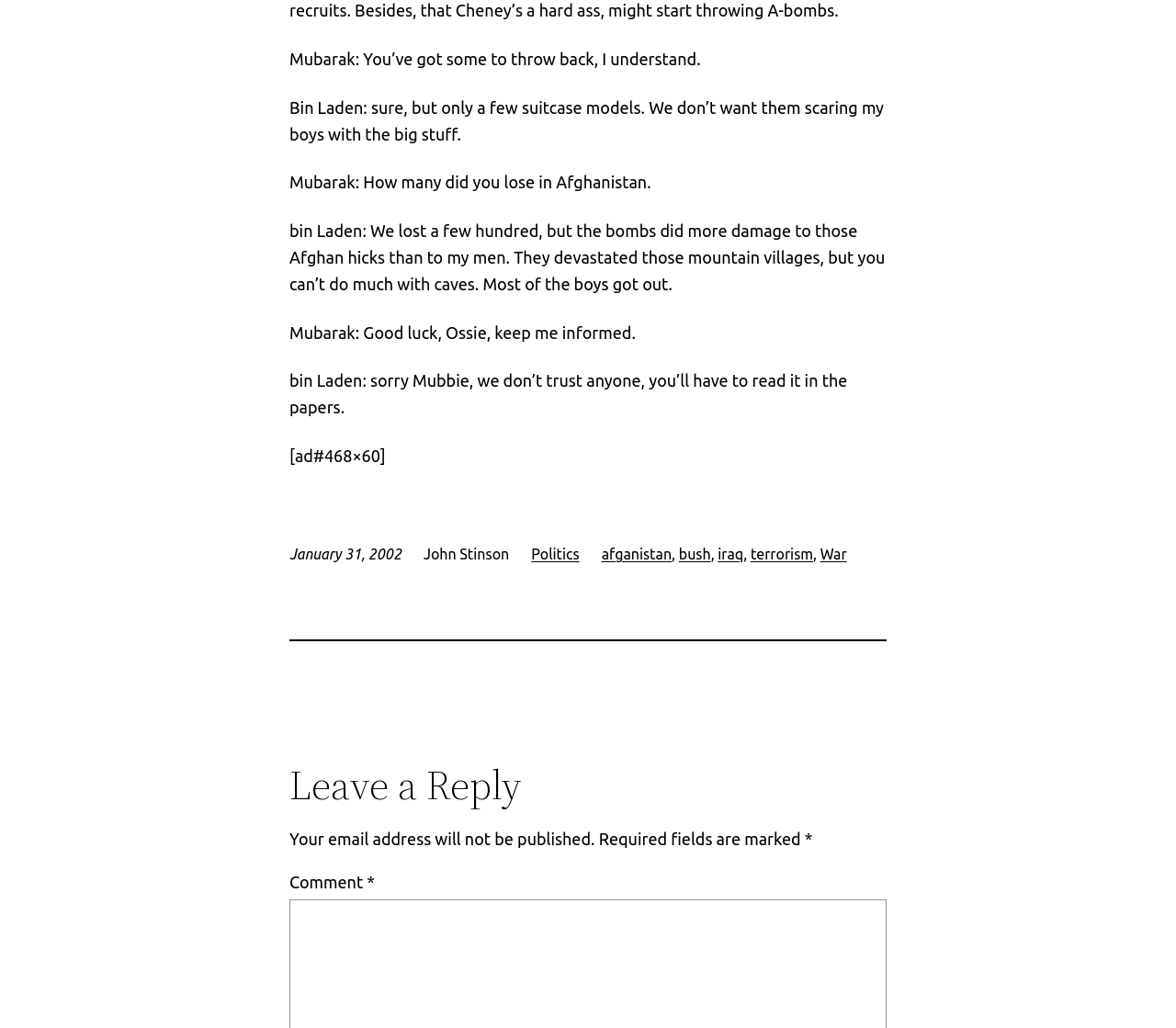Utilize the details in the image to give a detailed response to the question: What is the date mentioned in the conversation?

The date January 31, 2002 is mentioned in the conversation, which can be found in the time element on the webpage.